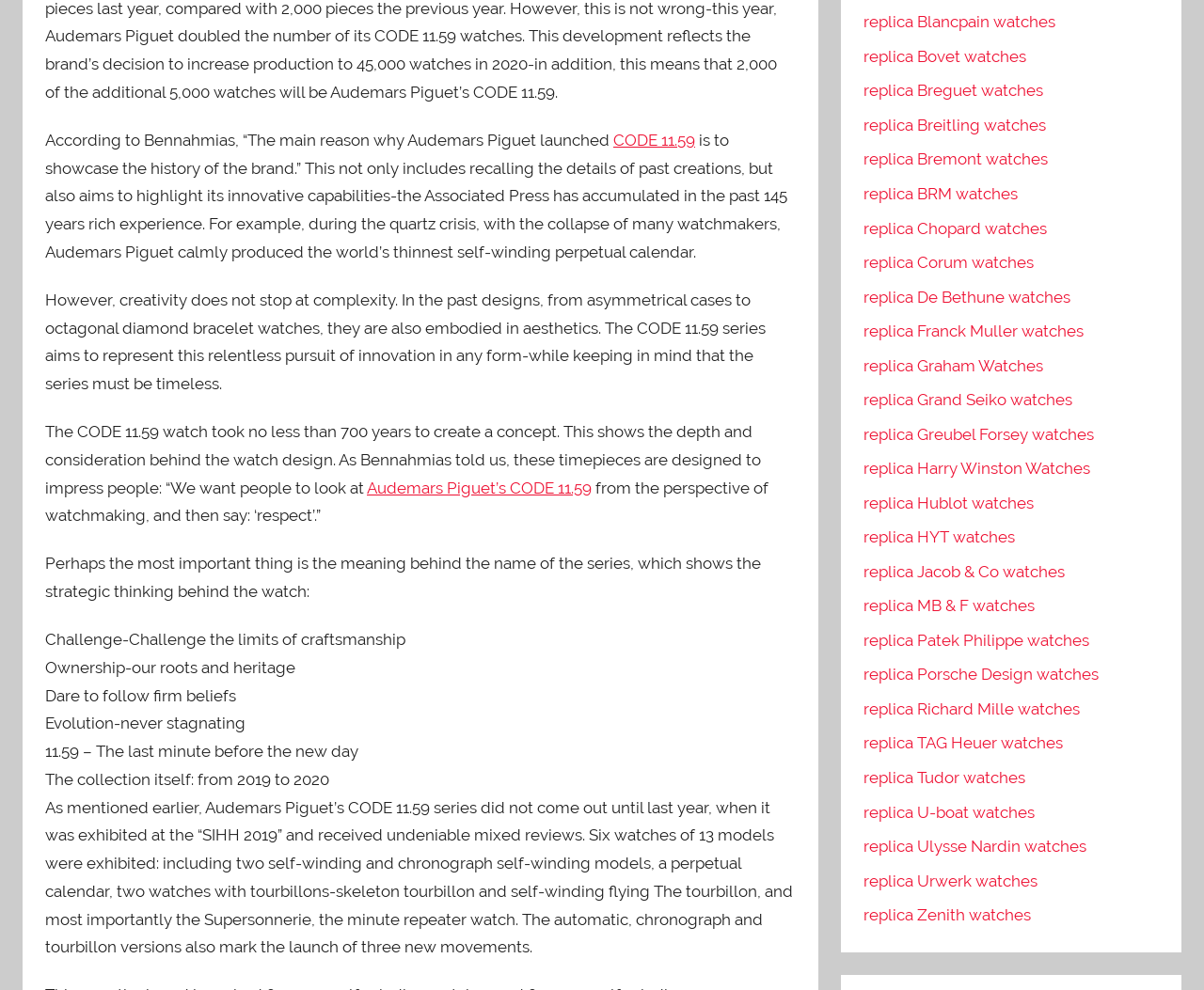Please mark the bounding box coordinates of the area that should be clicked to carry out the instruction: "Read about Audemars Piguet’s CODE 11.59".

[0.305, 0.483, 0.491, 0.502]